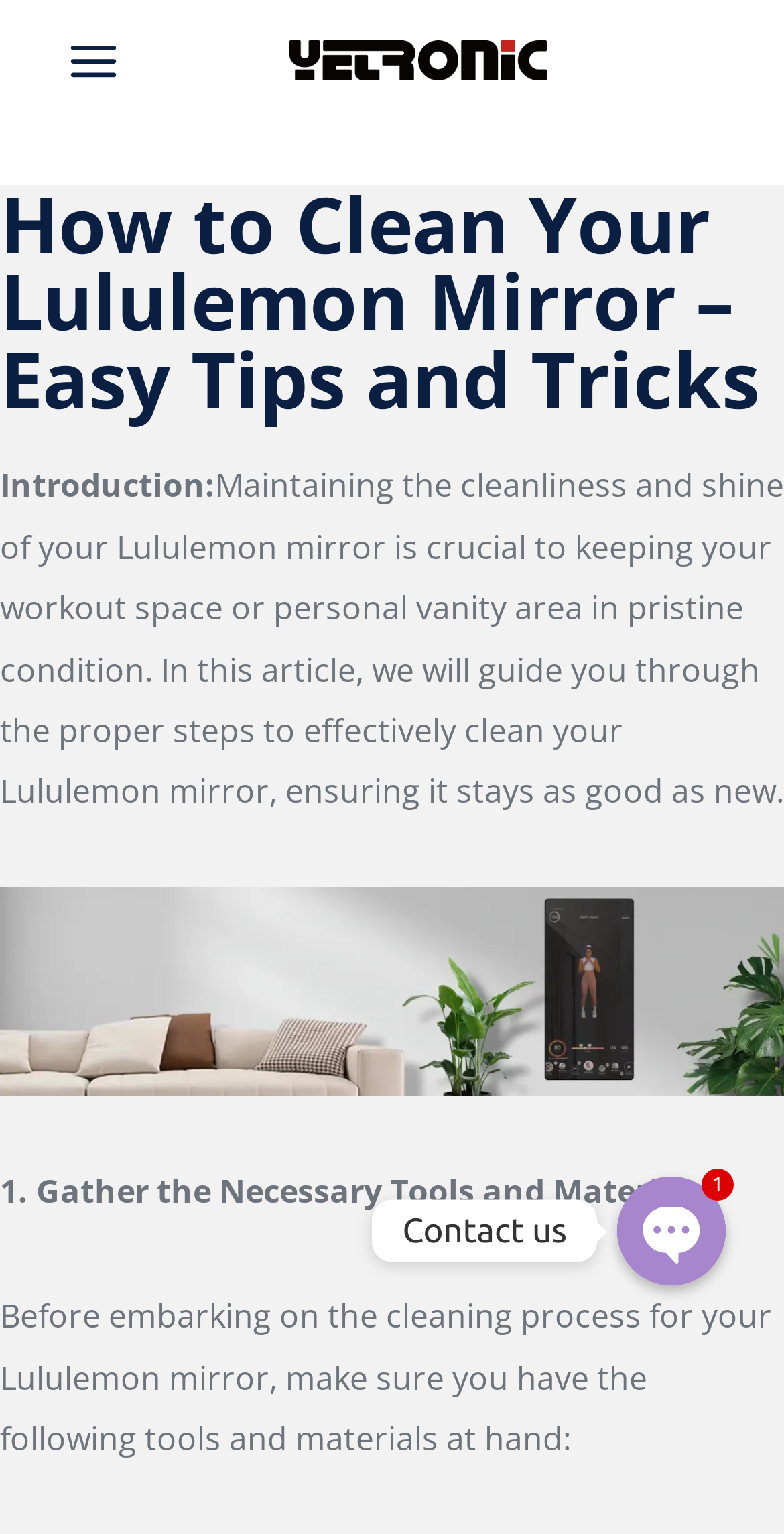What is the main topic of this article?
Use the image to give a comprehensive and detailed response to the question.

Based on the heading and introduction of the article, it is clear that the main topic is about cleaning and maintaining the cleanliness of a Lululemon mirror.